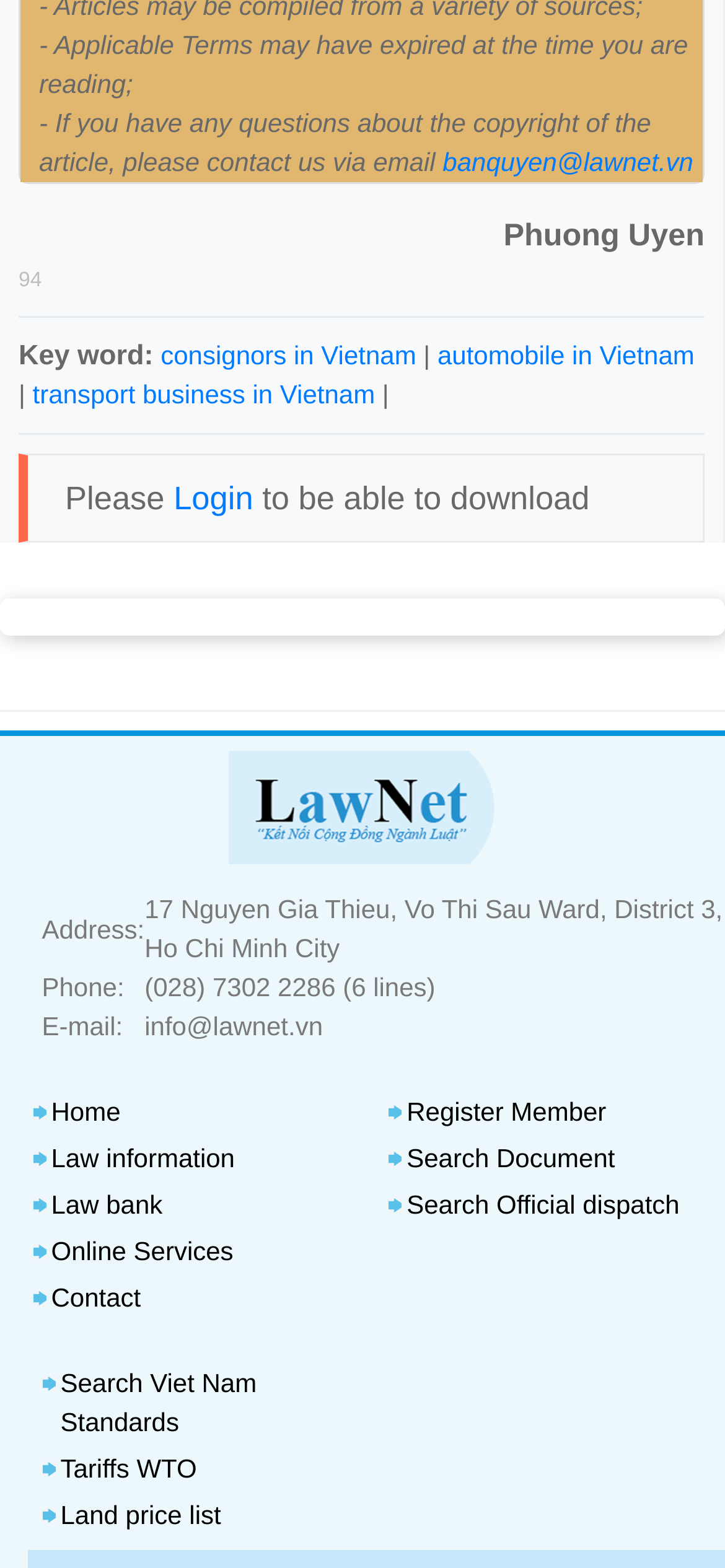Select the bounding box coordinates of the element I need to click to carry out the following instruction: "Contact us via email".

[0.611, 0.093, 0.956, 0.112]